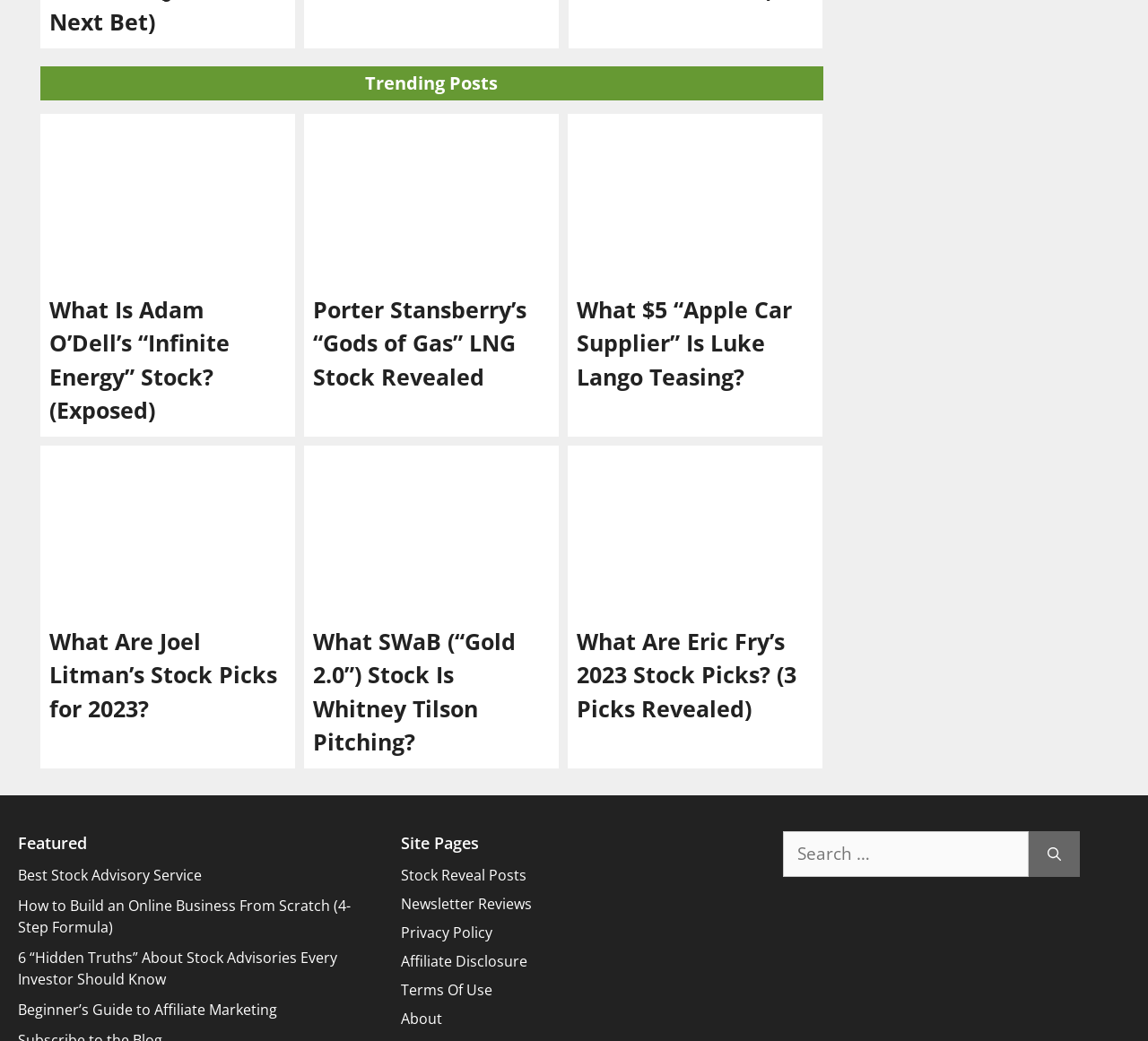Please provide a one-word or phrase answer to the question: 
What is the purpose of the search box?

To search for content